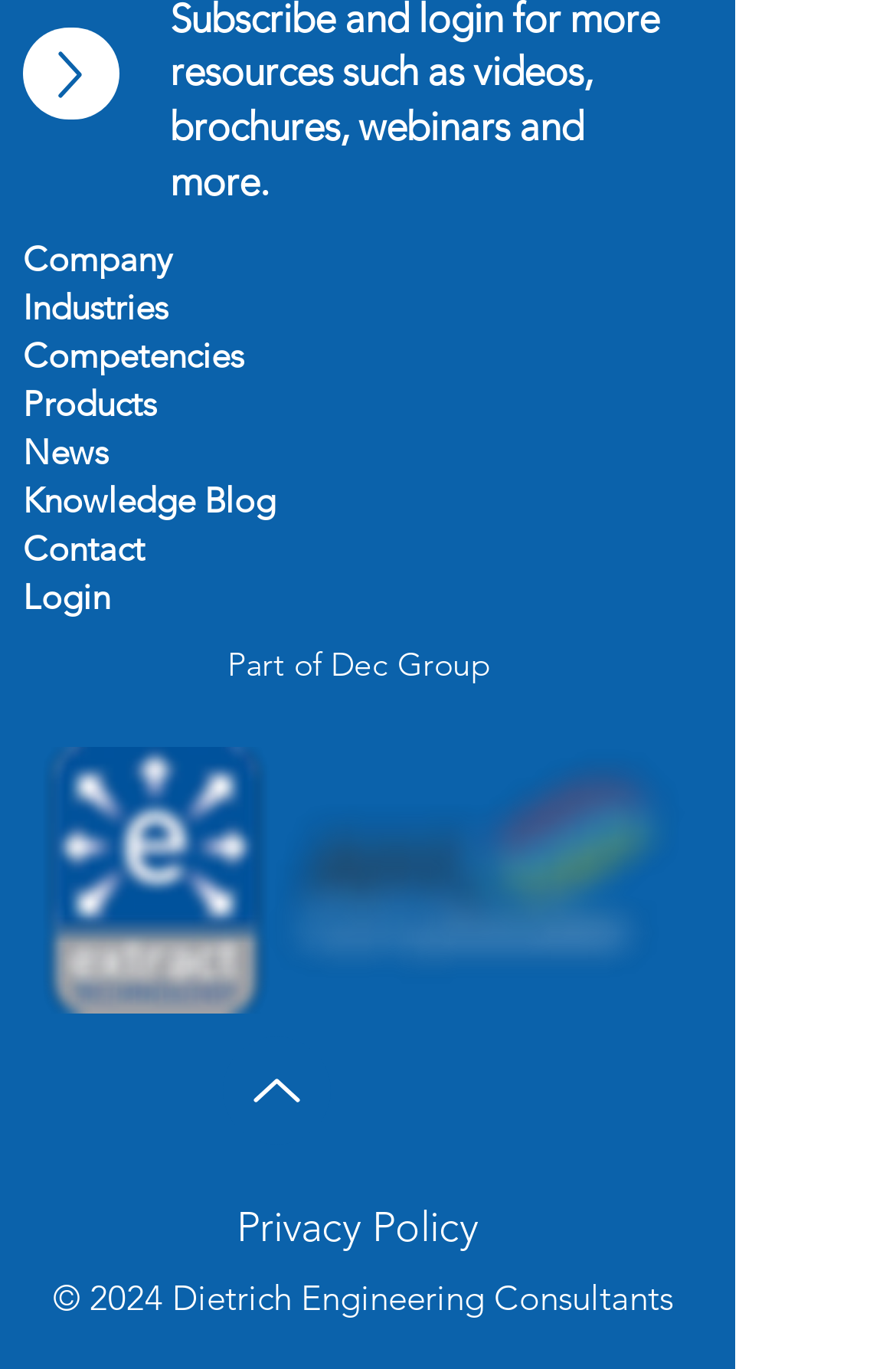How many logos are displayed on the webpage?
Please use the image to provide an in-depth answer to the question.

I counted the number of logos on the webpage and found two logos, one for ET and one for AWL, both of which are displayed as images.